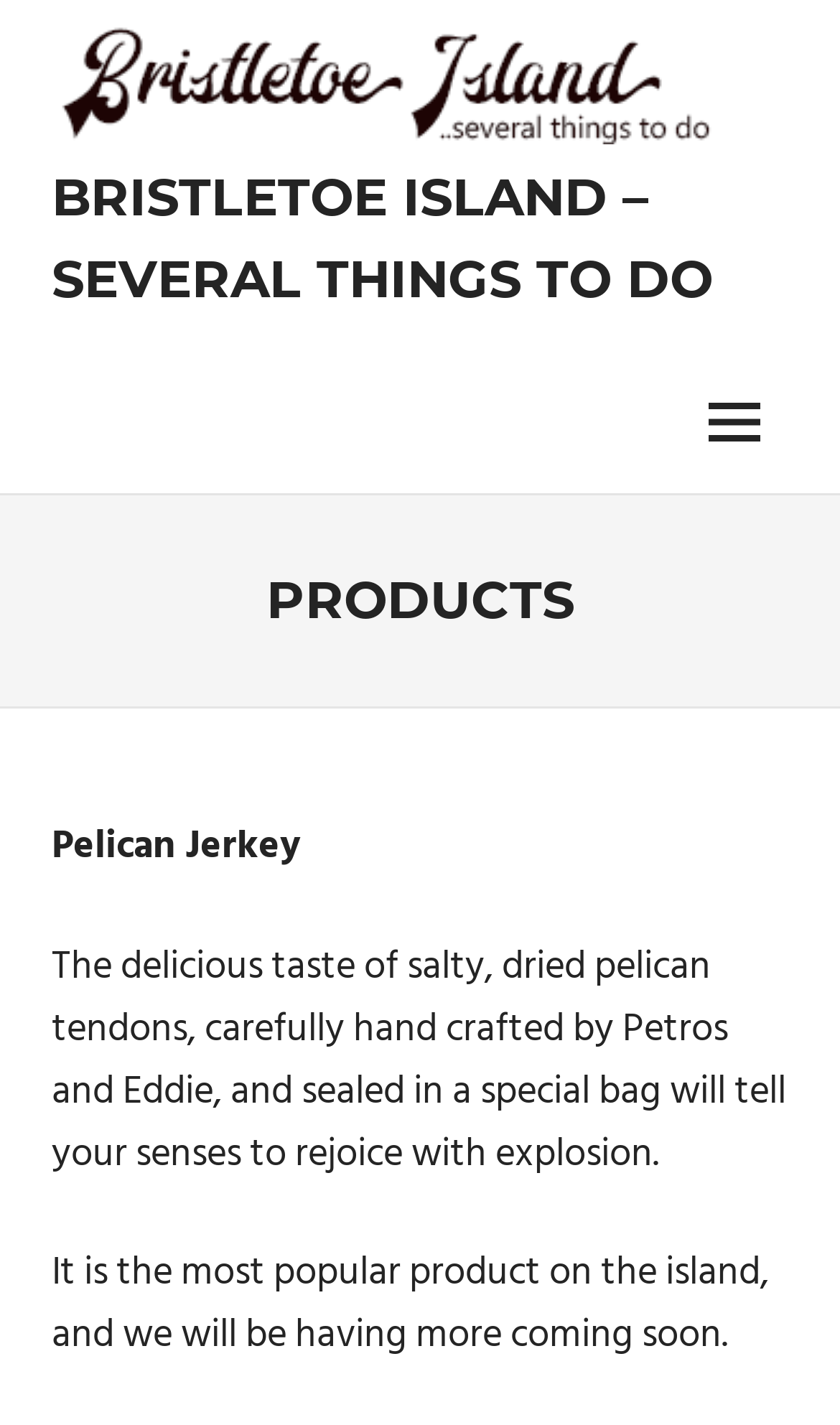Based on the image, please respond to the question with as much detail as possible:
Who are the craftsmen of Pelican Jerkey?

The craftsmen of Pelican Jerkey are mentioned in the second static text element under the 'PRODUCTS' heading, which describes the product as 'carefully hand crafted by Petros and Eddie'.